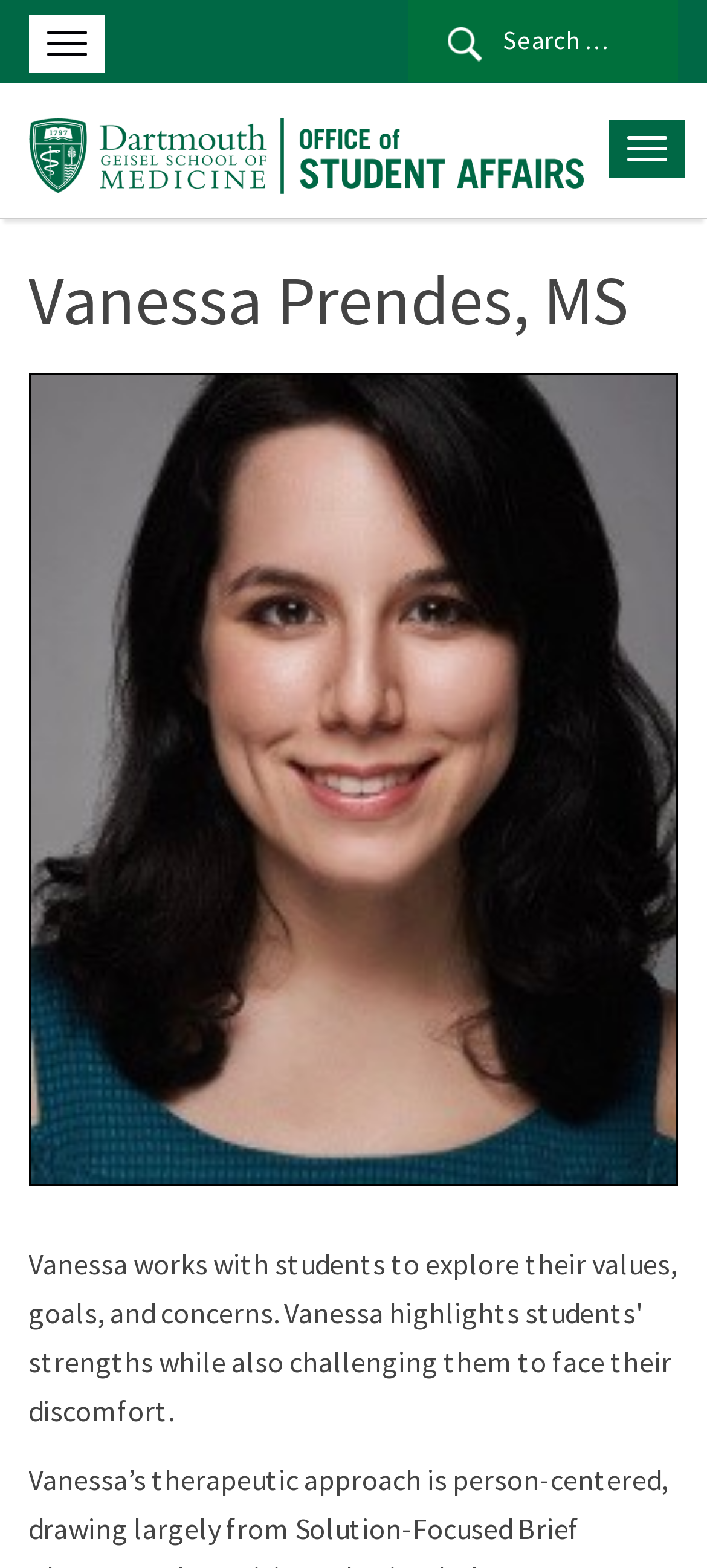Locate the bounding box for the described UI element: "Activate Menu". Ensure the coordinates are four float numbers between 0 and 1, formatted as [left, top, right, bottom].

[0.04, 0.009, 0.148, 0.046]